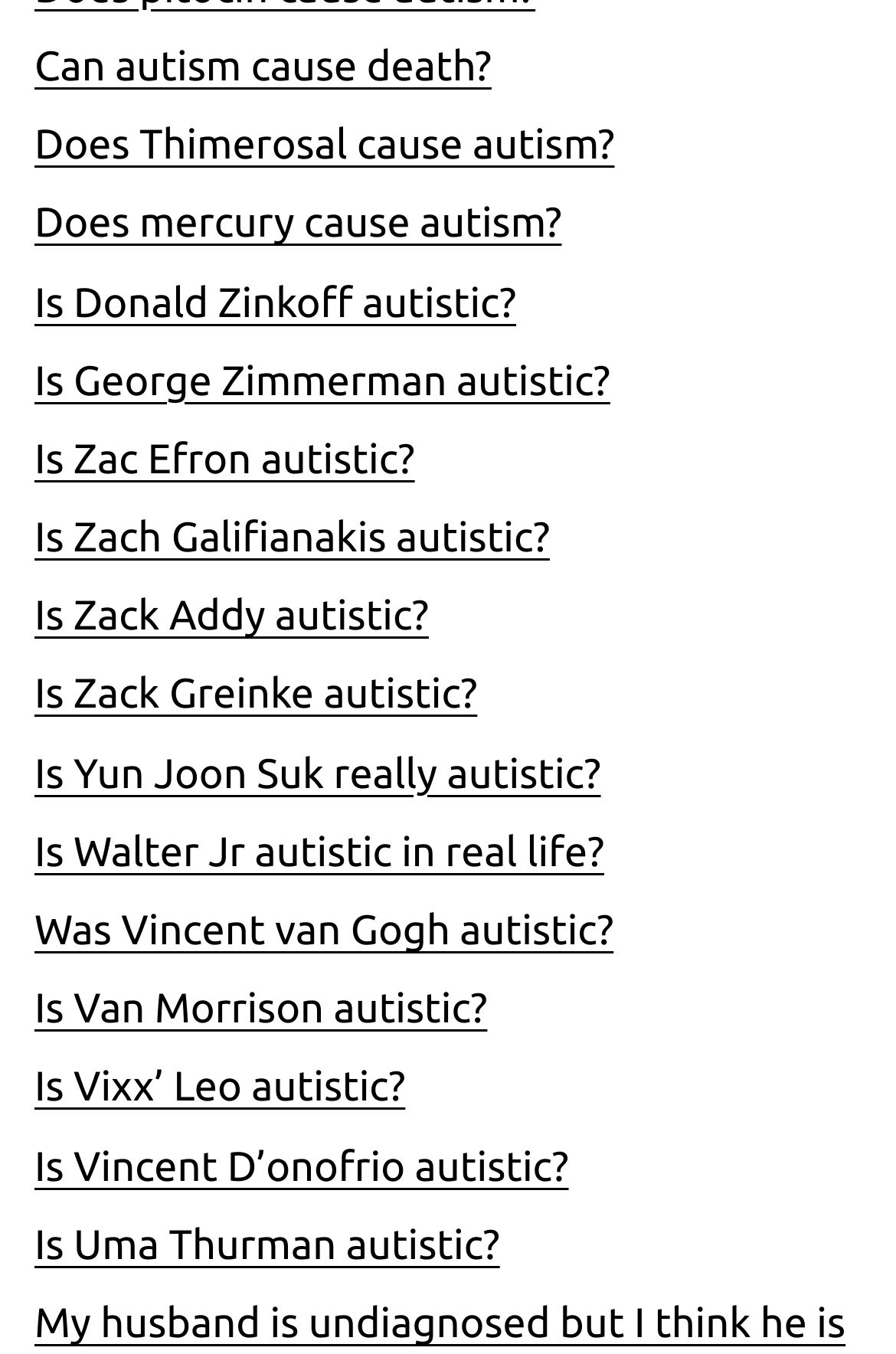Answer the question below in one word or phrase:
How many links are there on the webpage?

15